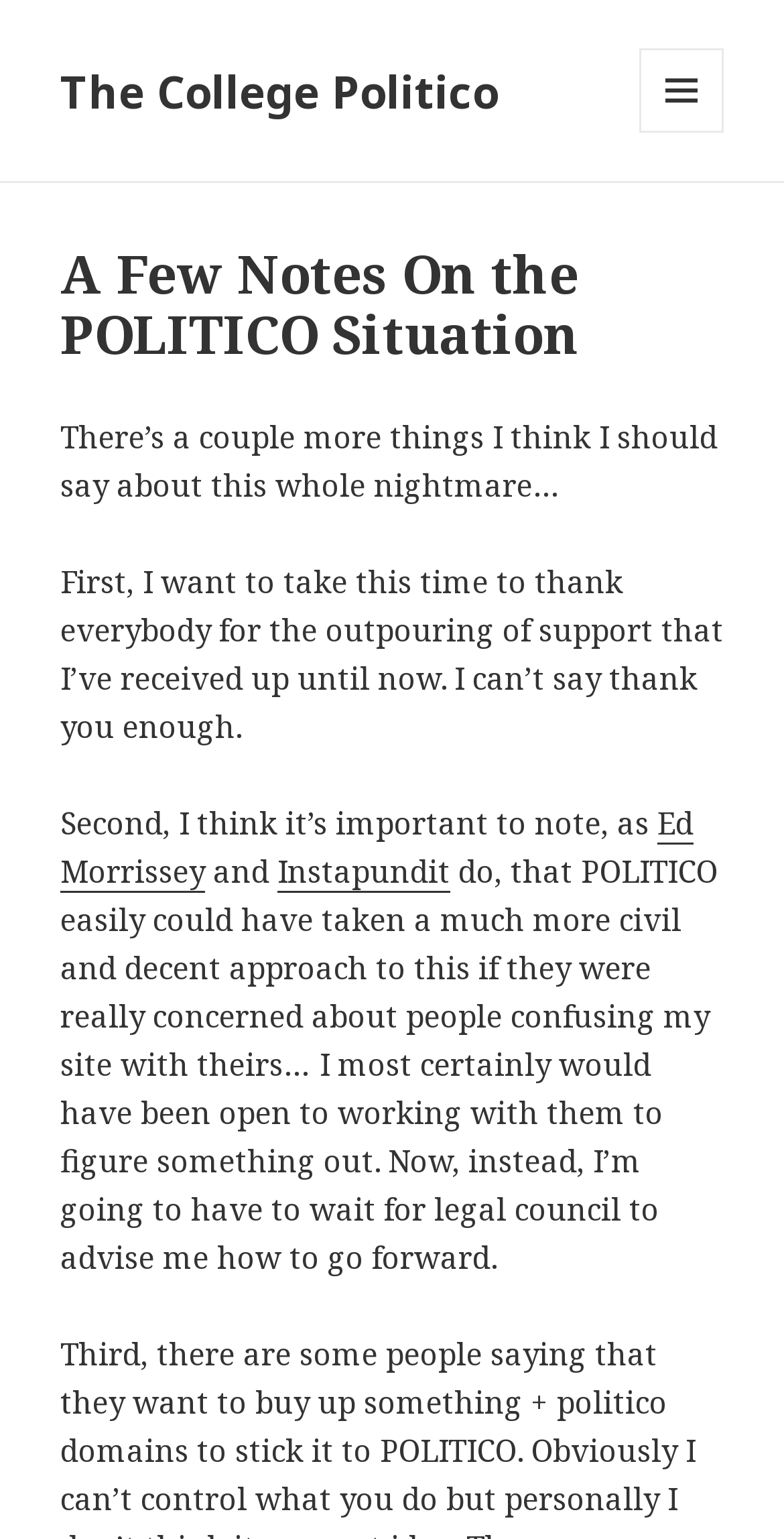Provide a short, one-word or phrase answer to the question below:
What is the author waiting for?

legal council